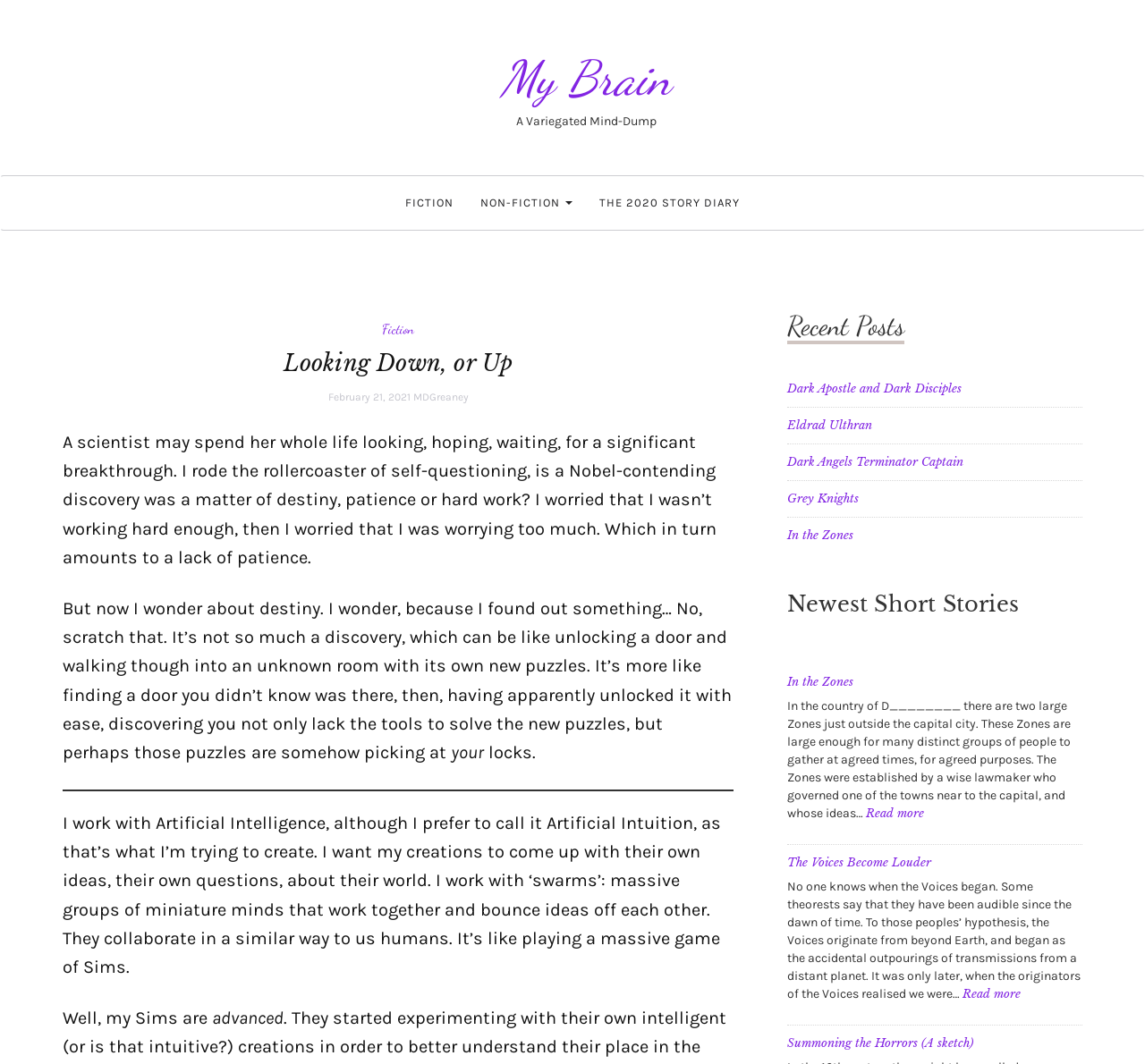Find the bounding box coordinates of the element to click in order to complete the given instruction: "Check out the 'THE 2020 STORY DIARY' link."

[0.512, 0.165, 0.658, 0.216]